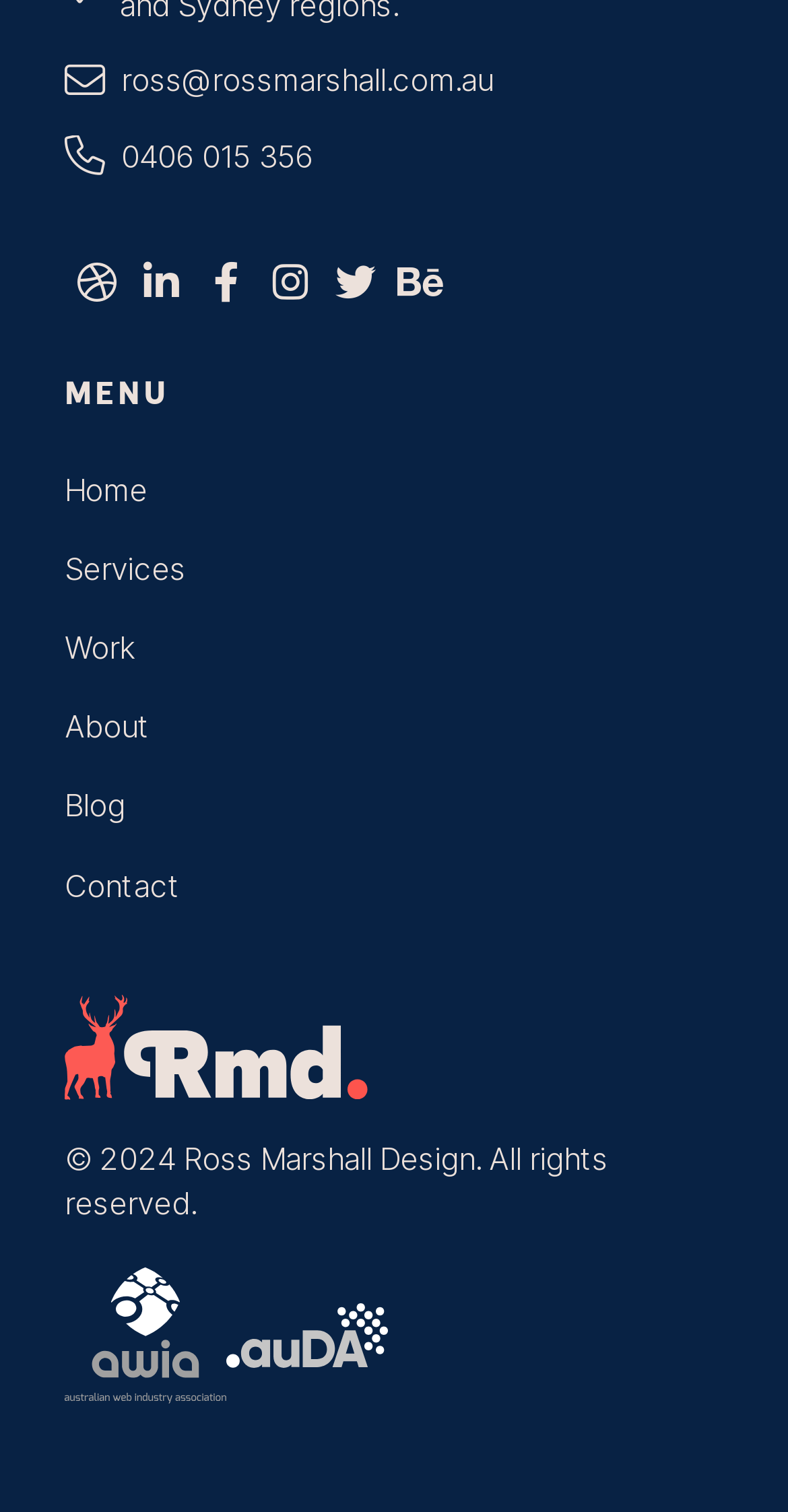Please specify the bounding box coordinates of the area that should be clicked to accomplish the following instruction: "Click on Home". The coordinates should consist of four float numbers between 0 and 1, i.e., [left, top, right, bottom].

[0.082, 0.297, 0.218, 0.35]